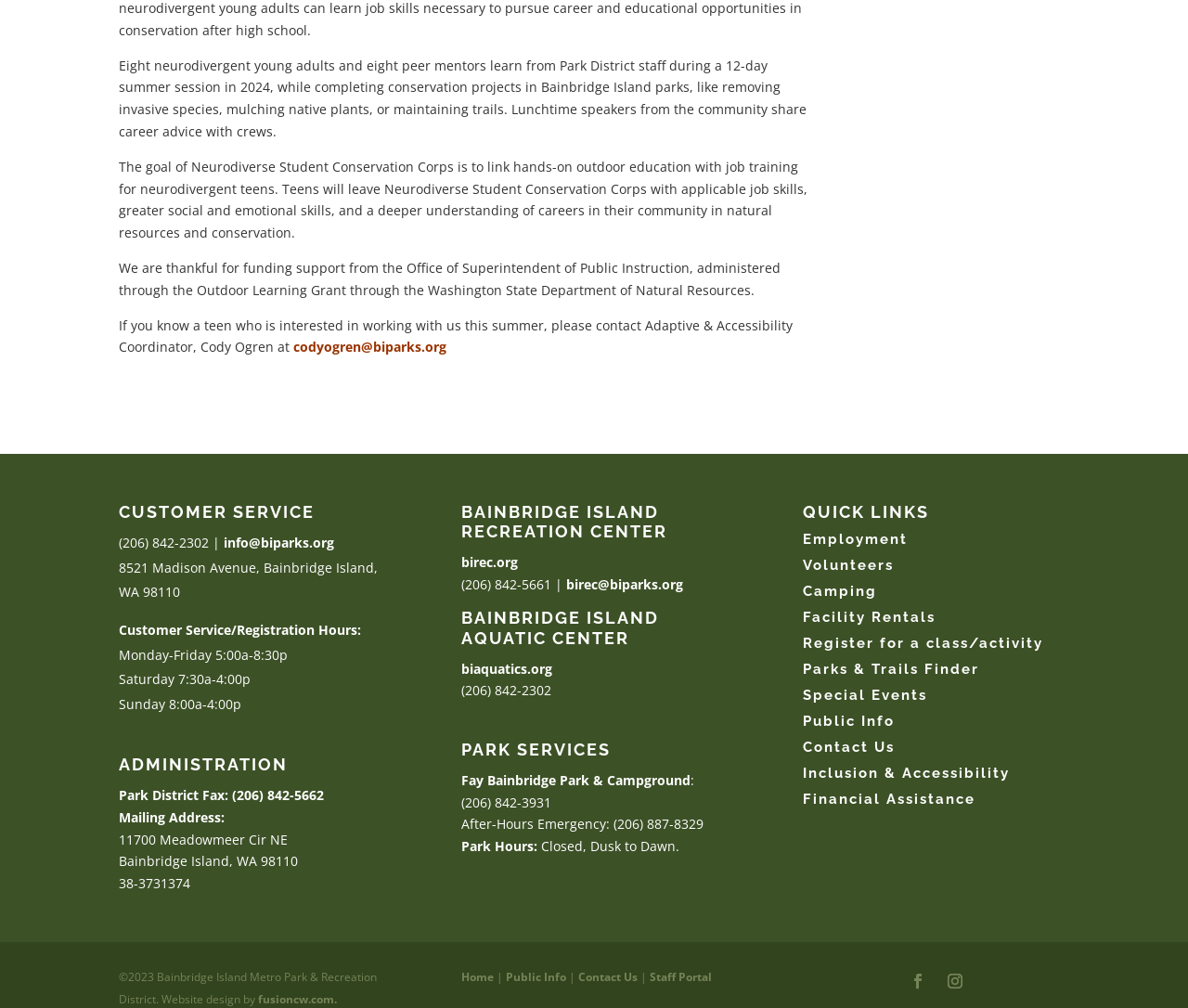What is the mailing address of the Park District?
Answer the question using a single word or phrase, according to the image.

11700 Meadowmeer Cir NE, Bainbridge Island, WA 98110